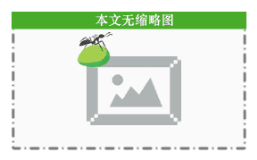Provide a comprehensive description of the image.

The image features a stylized illustration with a green header that reads "本文无插图" (meaning "No illustrations in this document"). Below the header, there is a simple gray graphic depicting an empty picture frame with abstract shapes inside, suggesting that there should be an image or visual content present. An animated ant is depicted on the left side of the frame, interacting with a green object, adding a playful element to the design. This visual conveys the document's lack of images while engaging viewers with its creative layout.